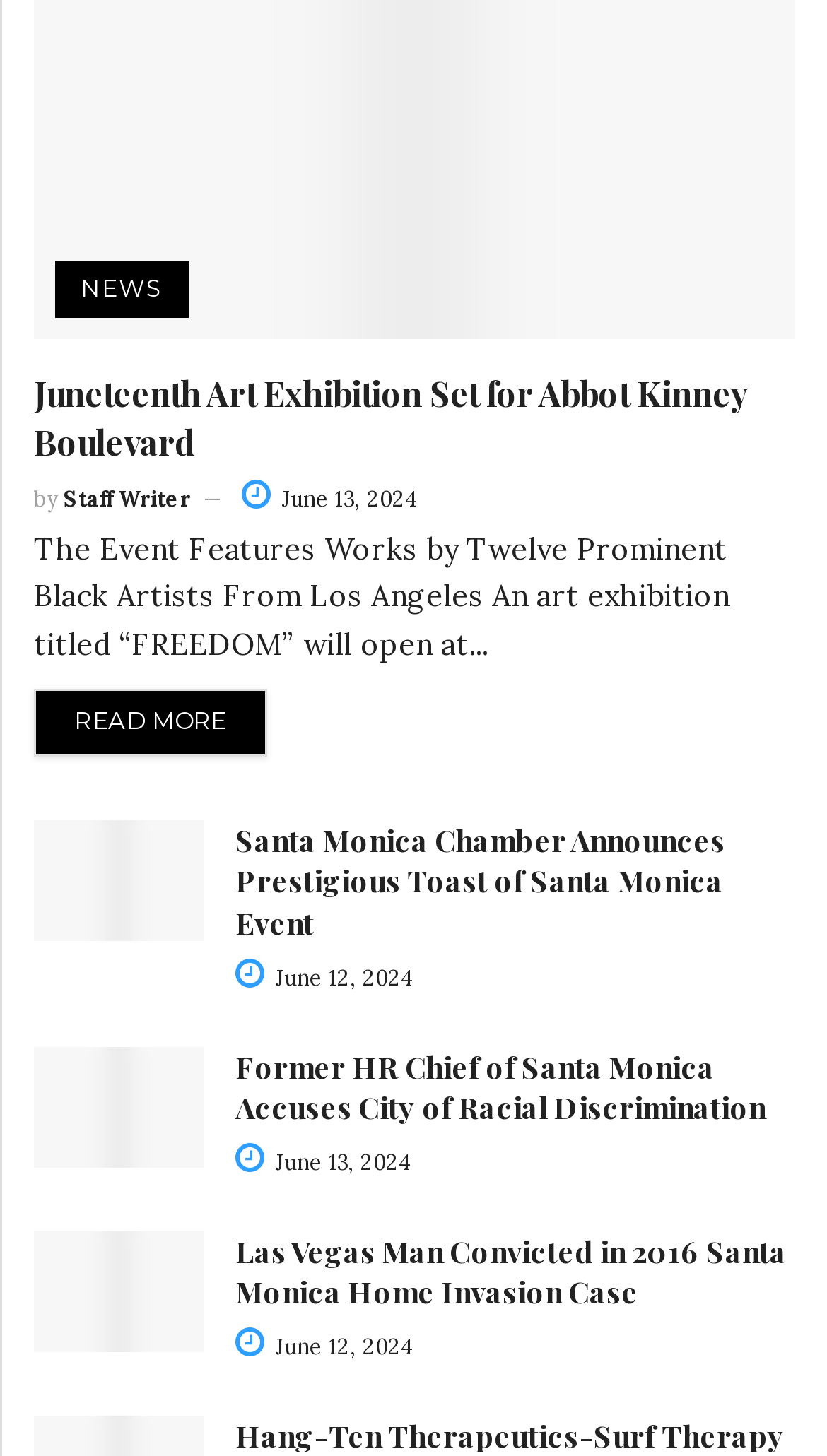Based on the description "News", find the bounding box of the specified UI element.

[0.067, 0.179, 0.228, 0.219]